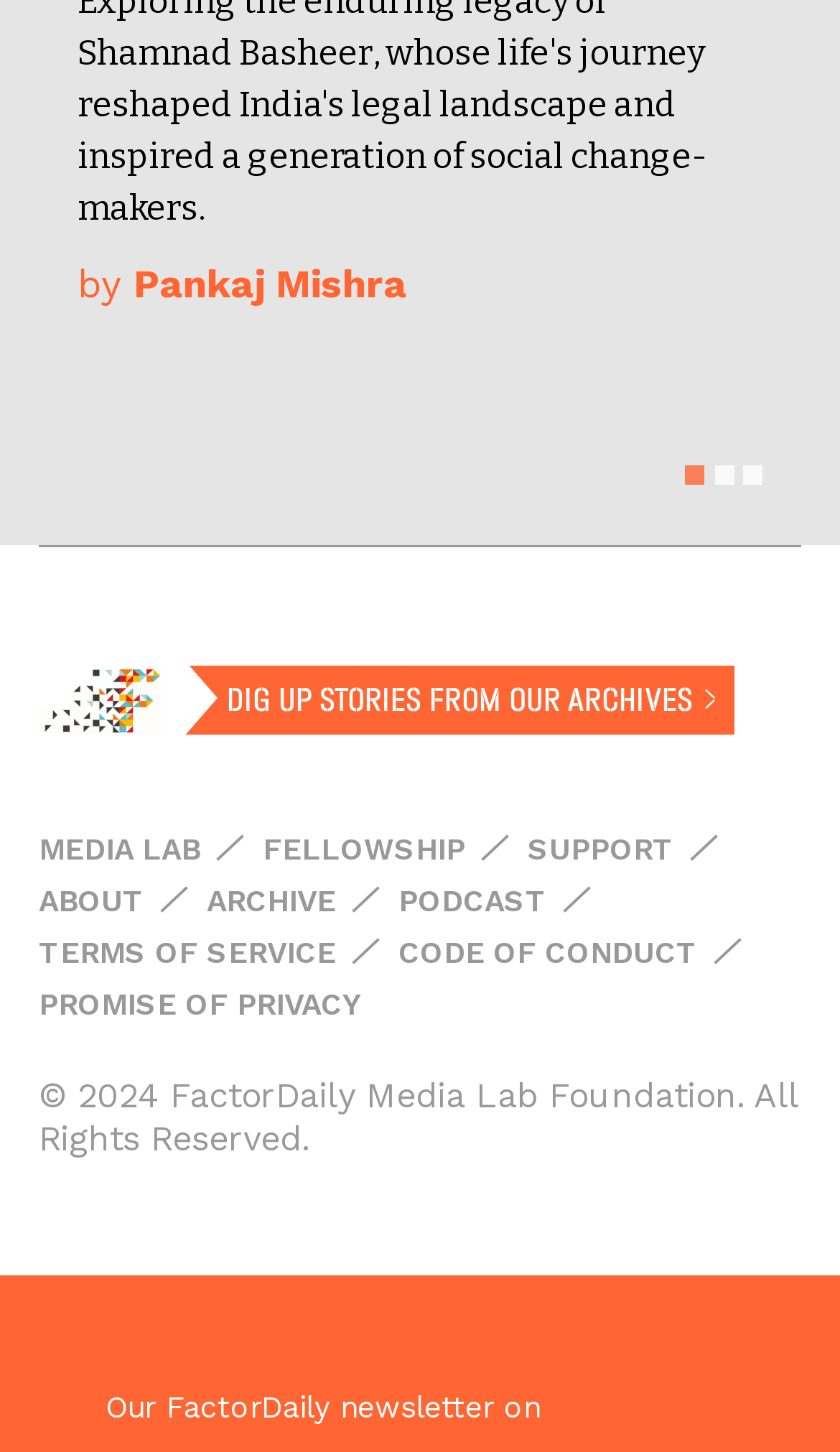Identify the bounding box coordinates of the element to click to follow this instruction: 'visit the MEDIA LAB page'. Ensure the coordinates are four float values between 0 and 1, provided as [left, top, right, bottom].

[0.046, 0.573, 0.238, 0.596]